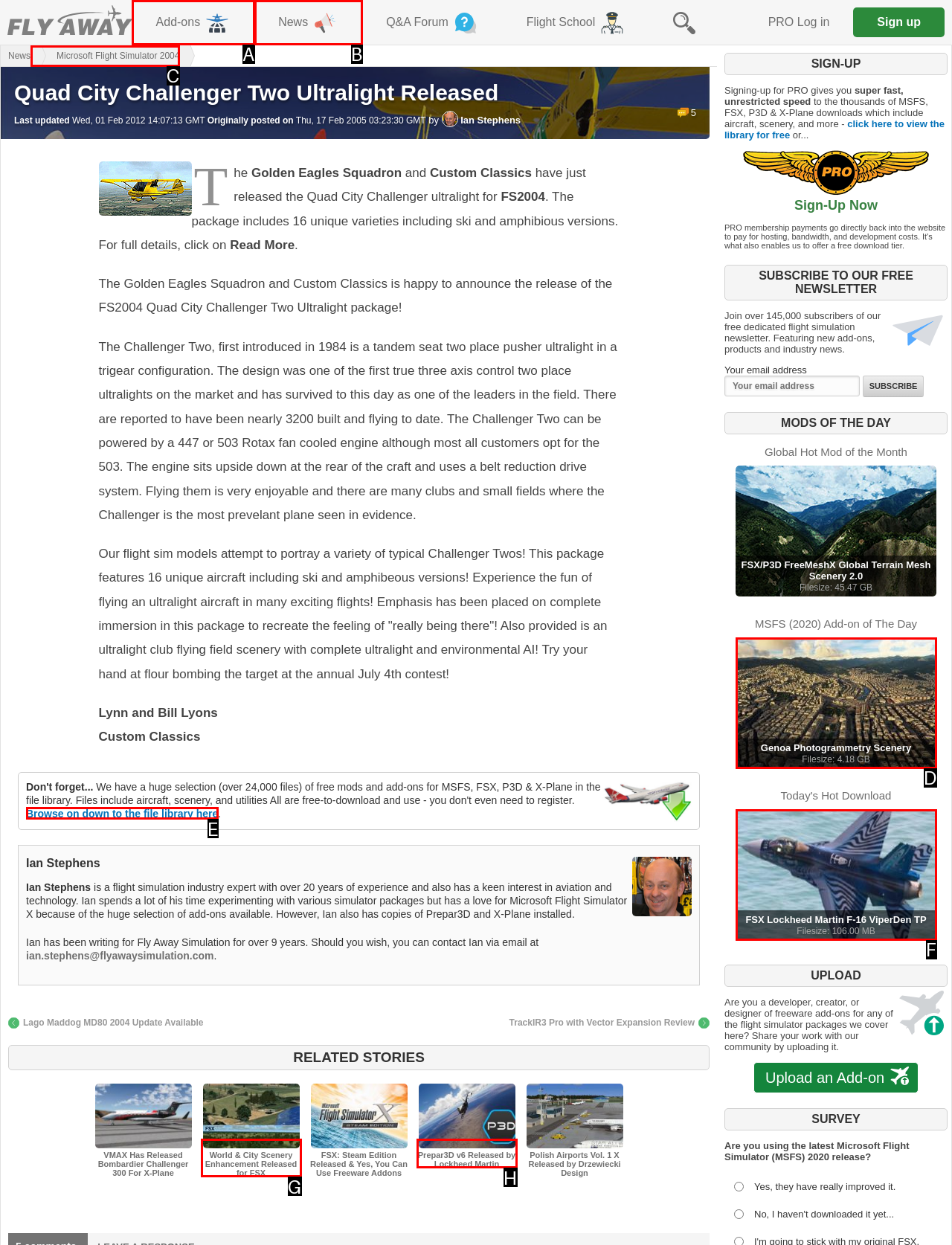Find the option that matches this description: Microsoft Flight Simulator 2004
Provide the matching option's letter directly.

C